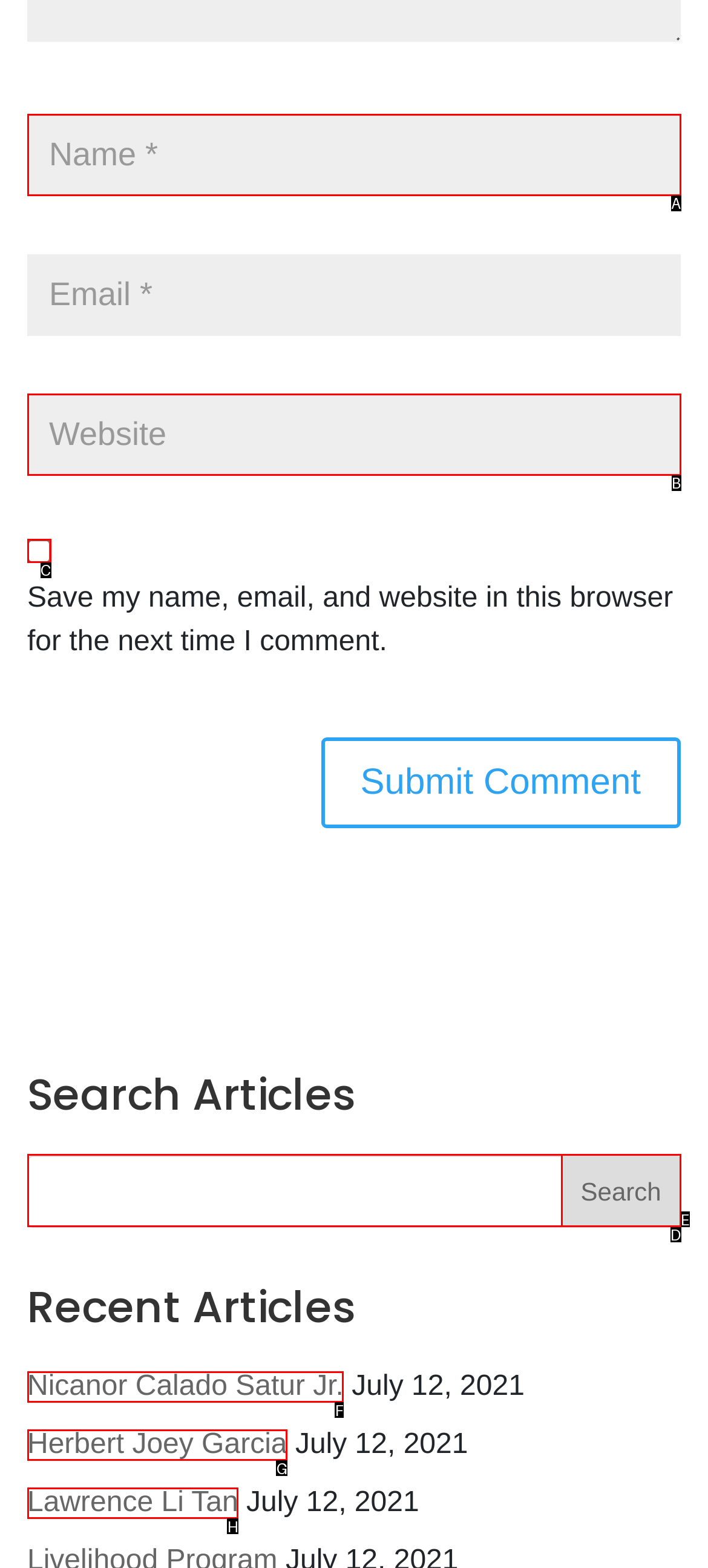Which lettered UI element aligns with this description: Herbert Joey Garcia
Provide your answer using the letter from the available choices.

G